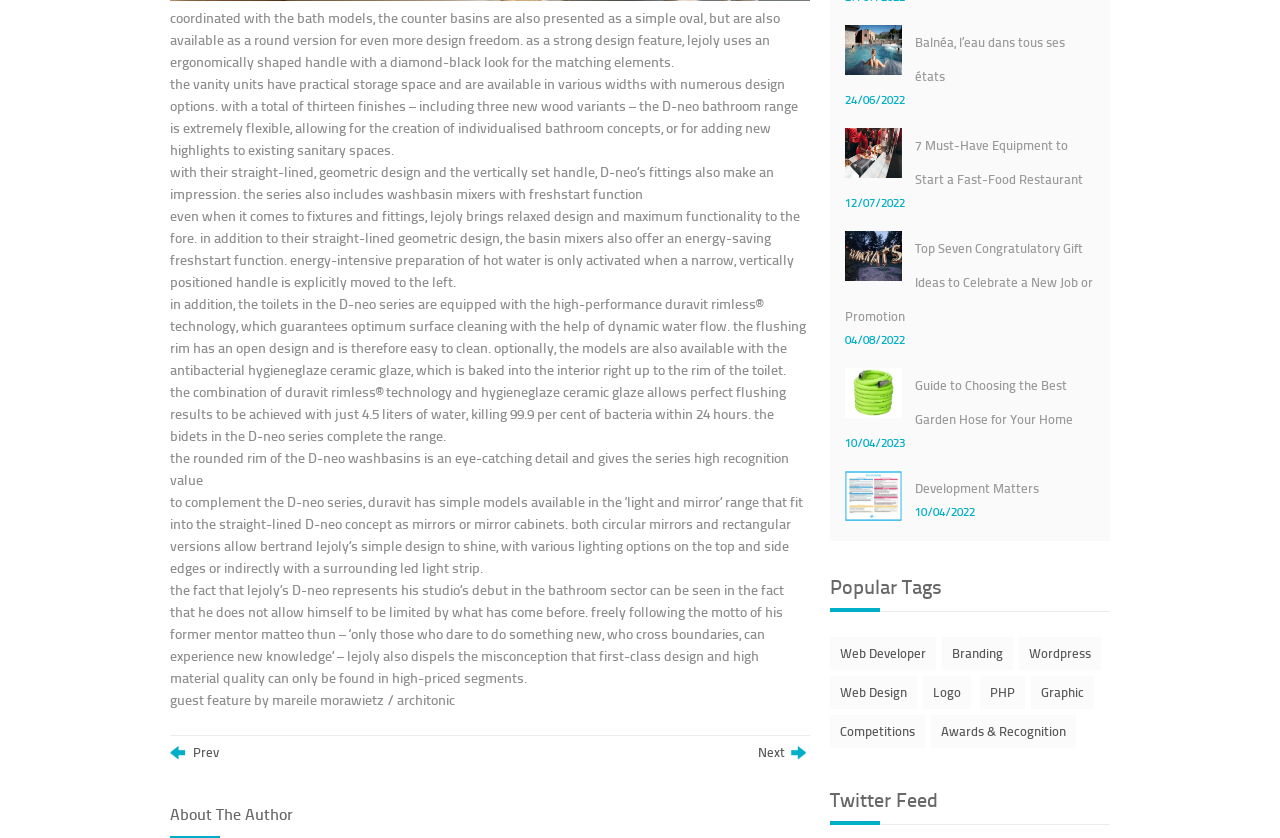Carefully examine the image and provide an in-depth answer to the question: What is the function of the freshstart function in the basin mixers?

According to the text, the freshstart function in the basin mixers is an energy-saving feature that only activates the preparation of hot water when a narrow, vertically positioned handle is explicitly moved to the left.